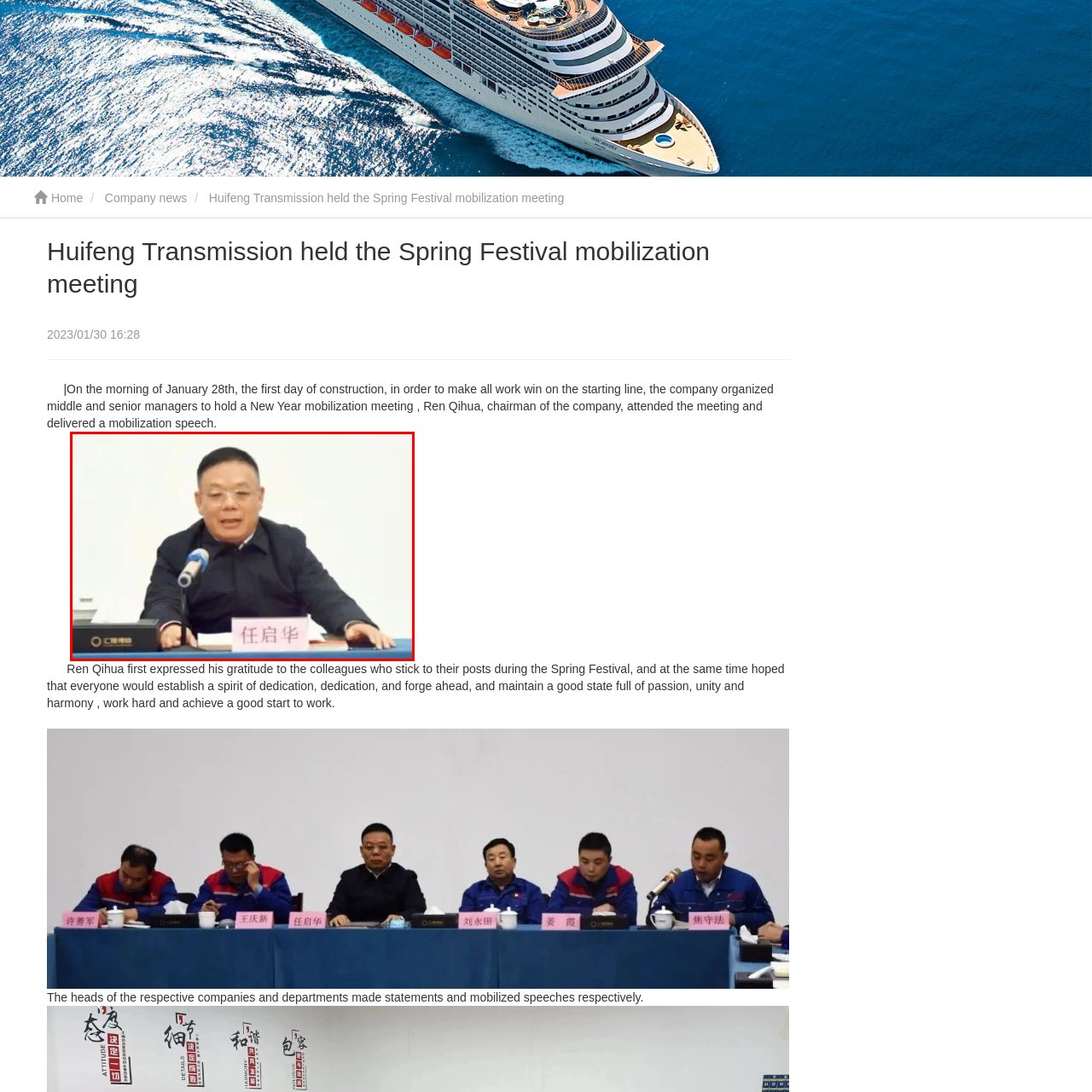Pay attention to the area highlighted by the red boundary and answer the question with a single word or short phrase: 
What is the purpose of the microphone?

For a speech